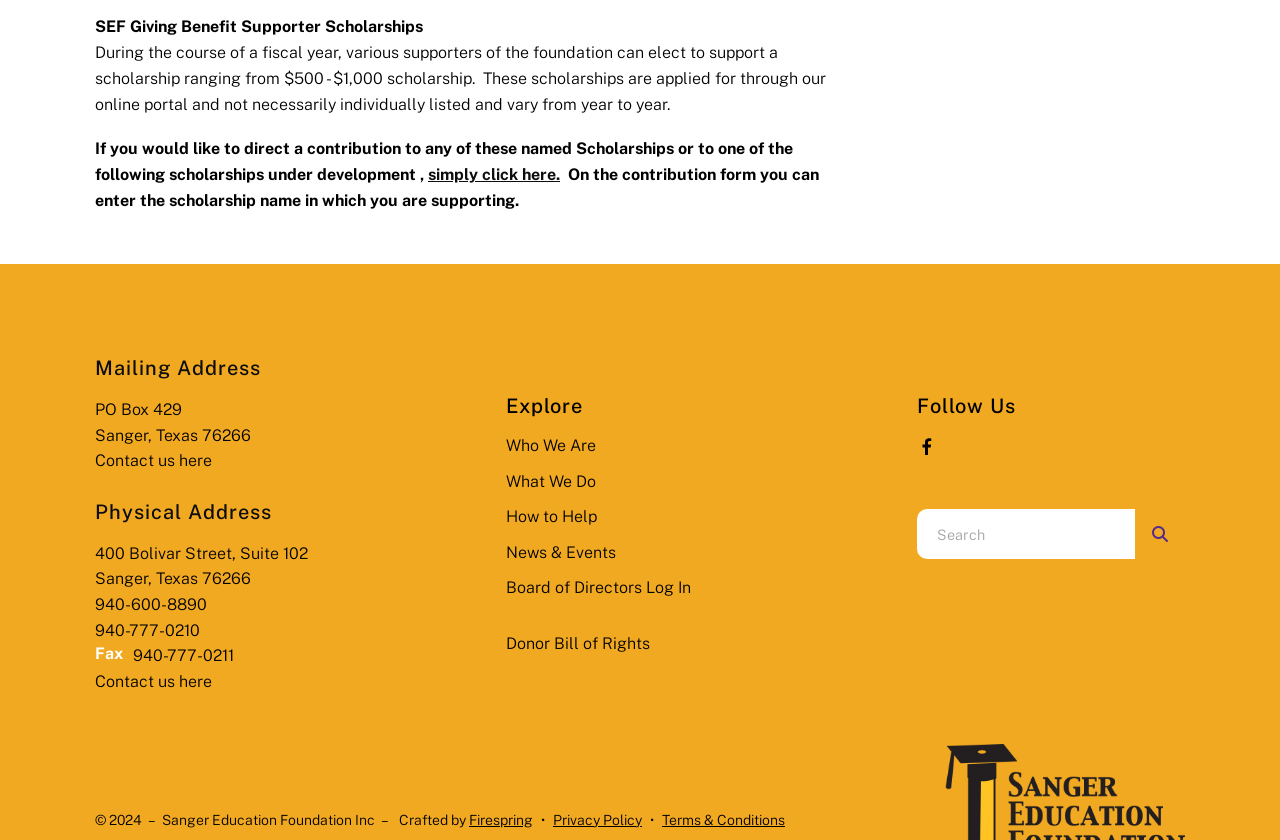Please identify the bounding box coordinates of the clickable element to fulfill the following instruction: "view the Privacy Policy". The coordinates should be four float numbers between 0 and 1, i.e., [left, top, right, bottom].

[0.432, 0.966, 0.502, 0.985]